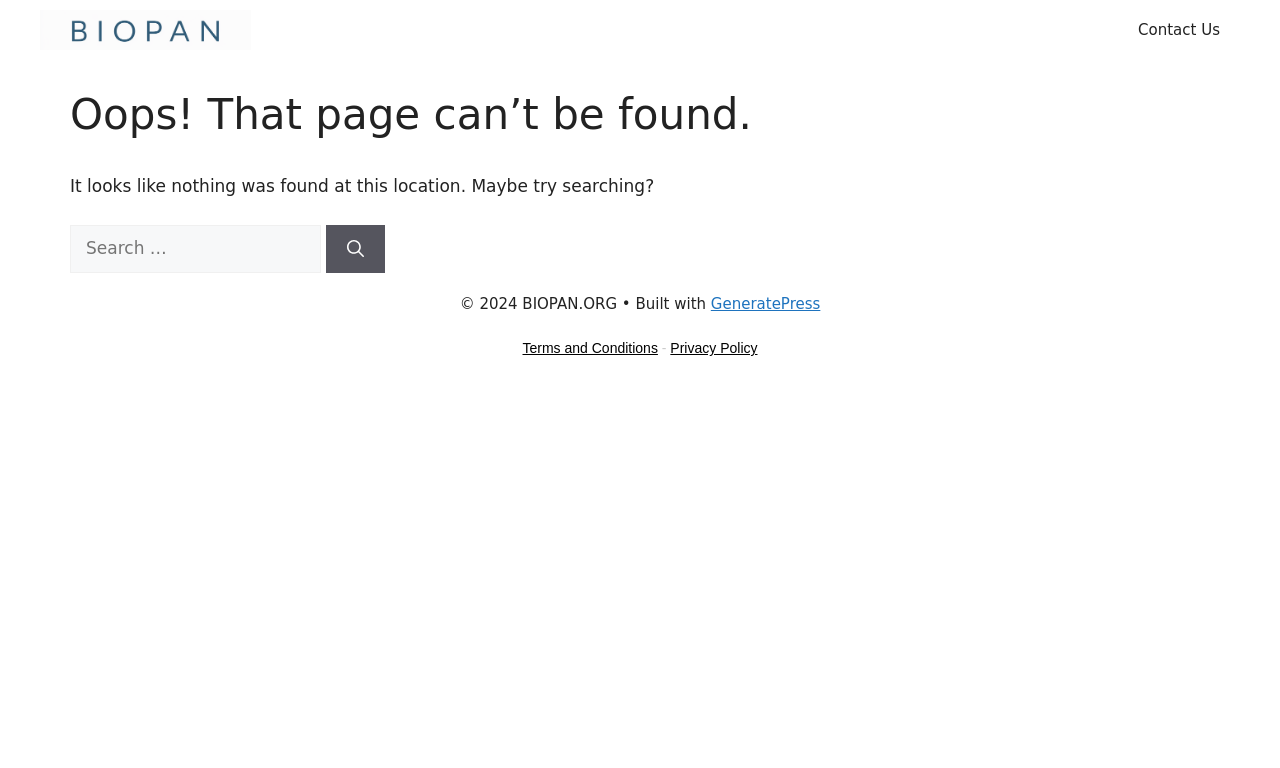What is the name of the website?
Based on the screenshot, answer the question with a single word or phrase.

BIOPAN.ORG